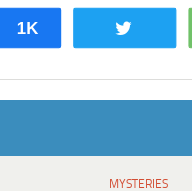What is the subject of the historical mysteries?
Could you answer the question with a detailed and thorough explanation?

The subject of the historical mysteries is body snatching, as the caption mentions 'grave findings that prevented body snatching', suggesting that the content is exploring the ways in which ancient cultures prevented their graves from being desecrated.